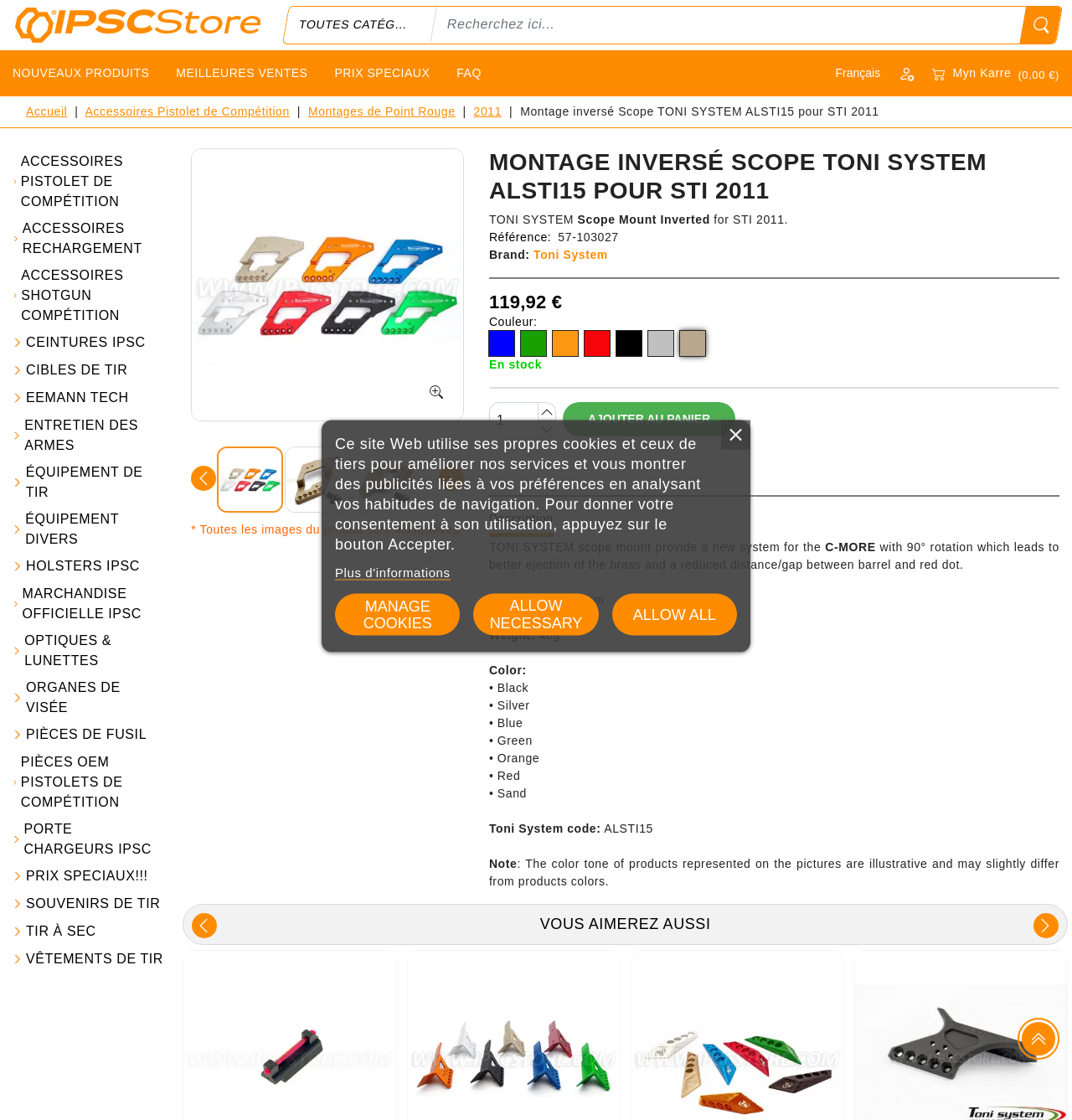What is the category of the product?
Provide an in-depth and detailed explanation in response to the question.

I found the answer by looking at the link element with the text 'Accessoires Pistolet de Compétition' and the fact that it is located near the top of the page, suggesting that it is a category or navigation link. The product title also mentions 'STI 2011', which is likely a type of competition pistol.